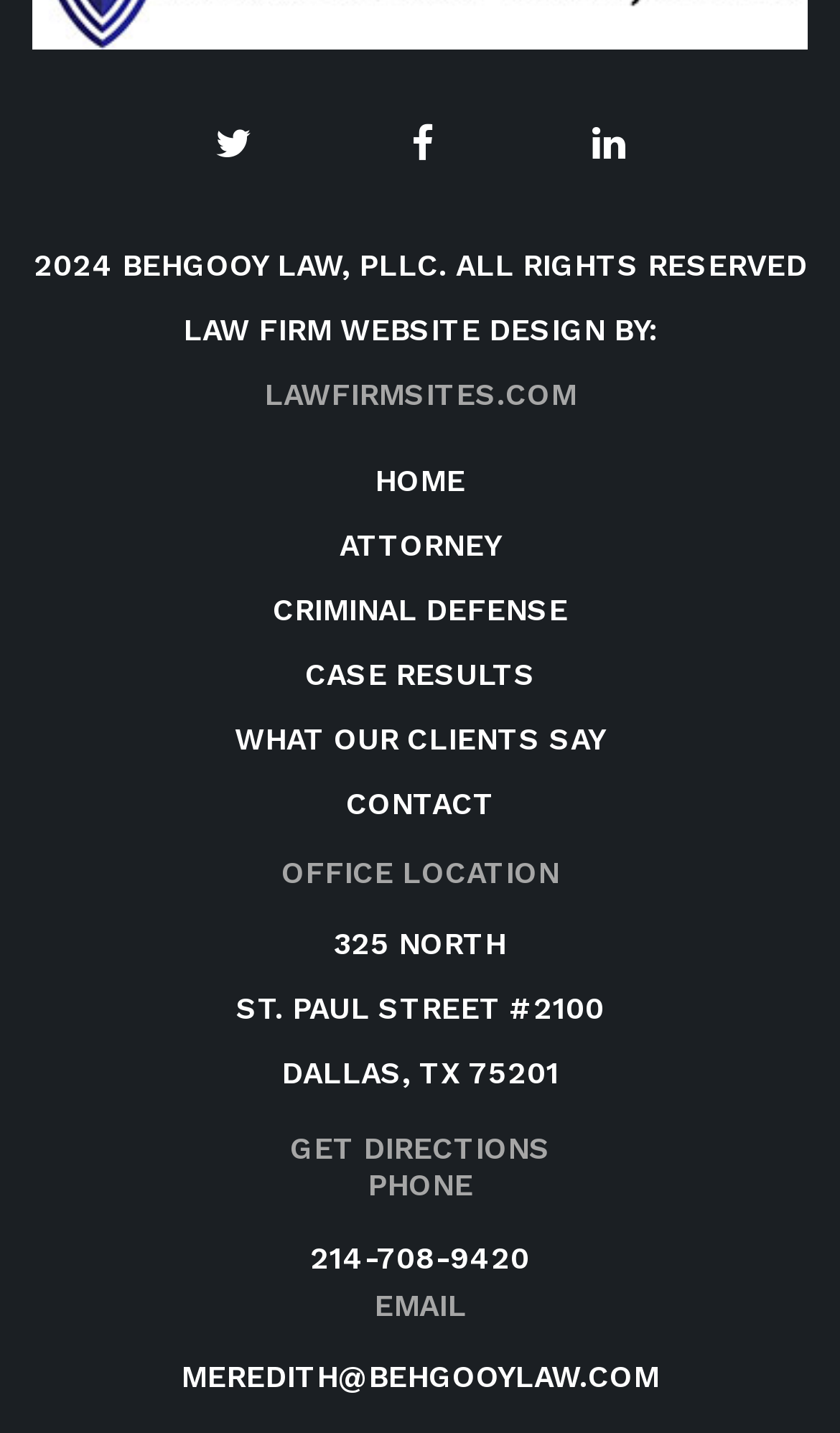Please mark the clickable region by giving the bounding box coordinates needed to complete this instruction: "Click the HOME link".

[0.446, 0.323, 0.554, 0.347]